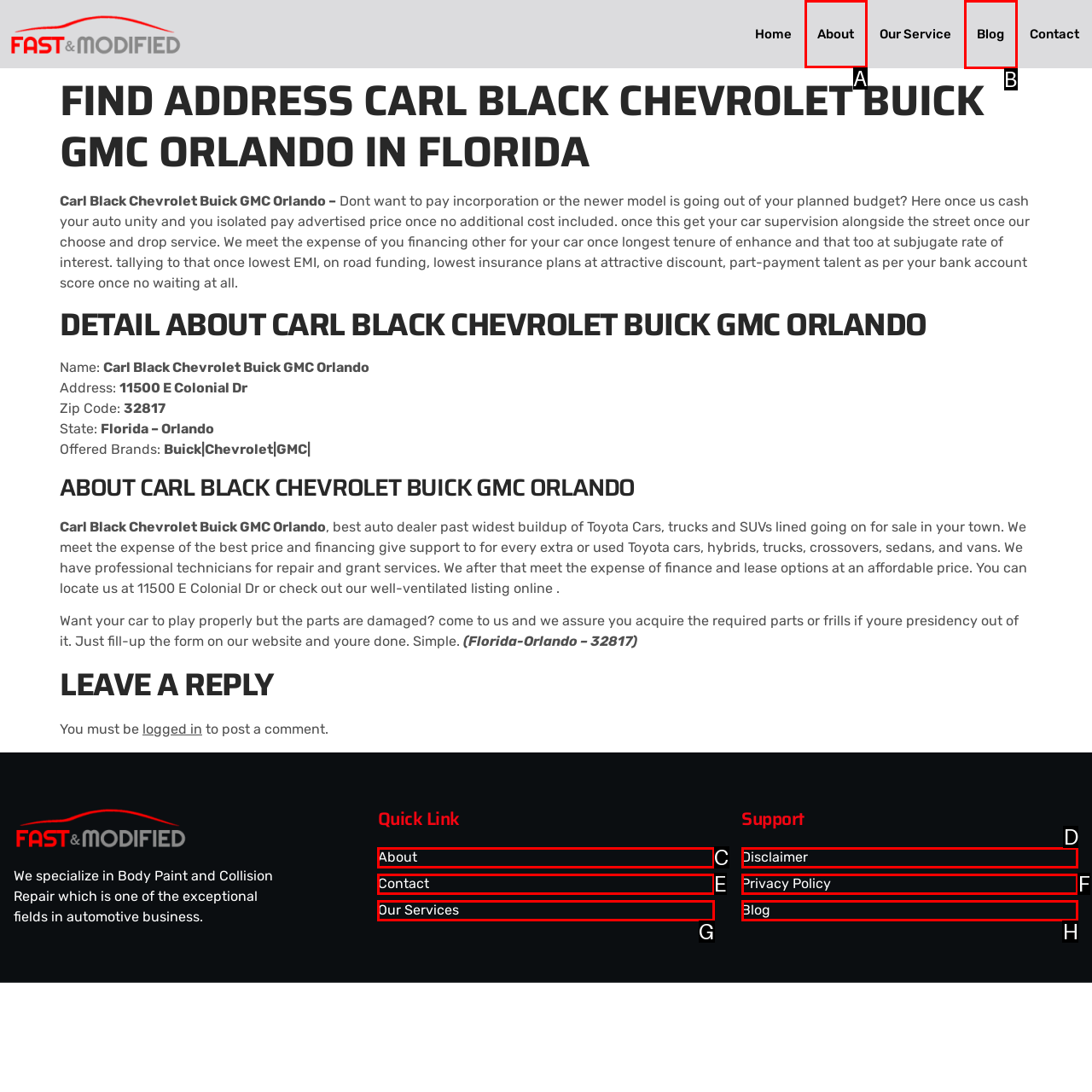Given the task: Read the Our purpose link, point out the letter of the appropriate UI element from the marked options in the screenshot.

None